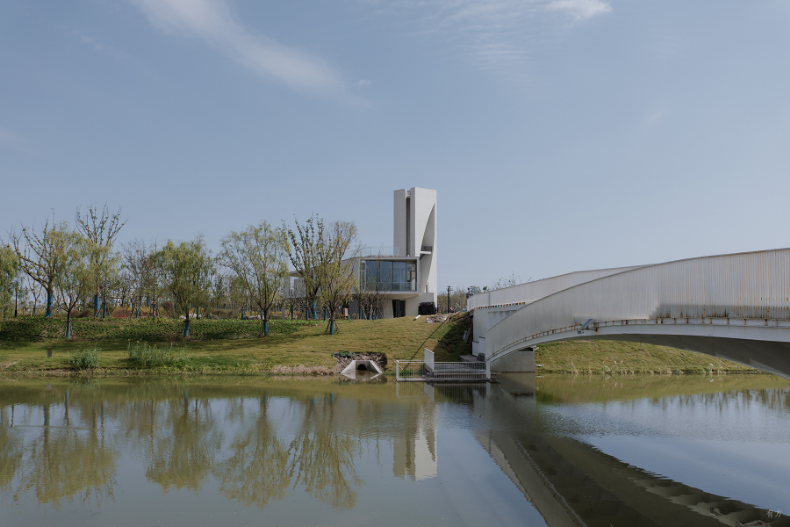Give a one-word or phrase response to the following question: What is the purpose of the young trees surrounding the area?

Ecological setting